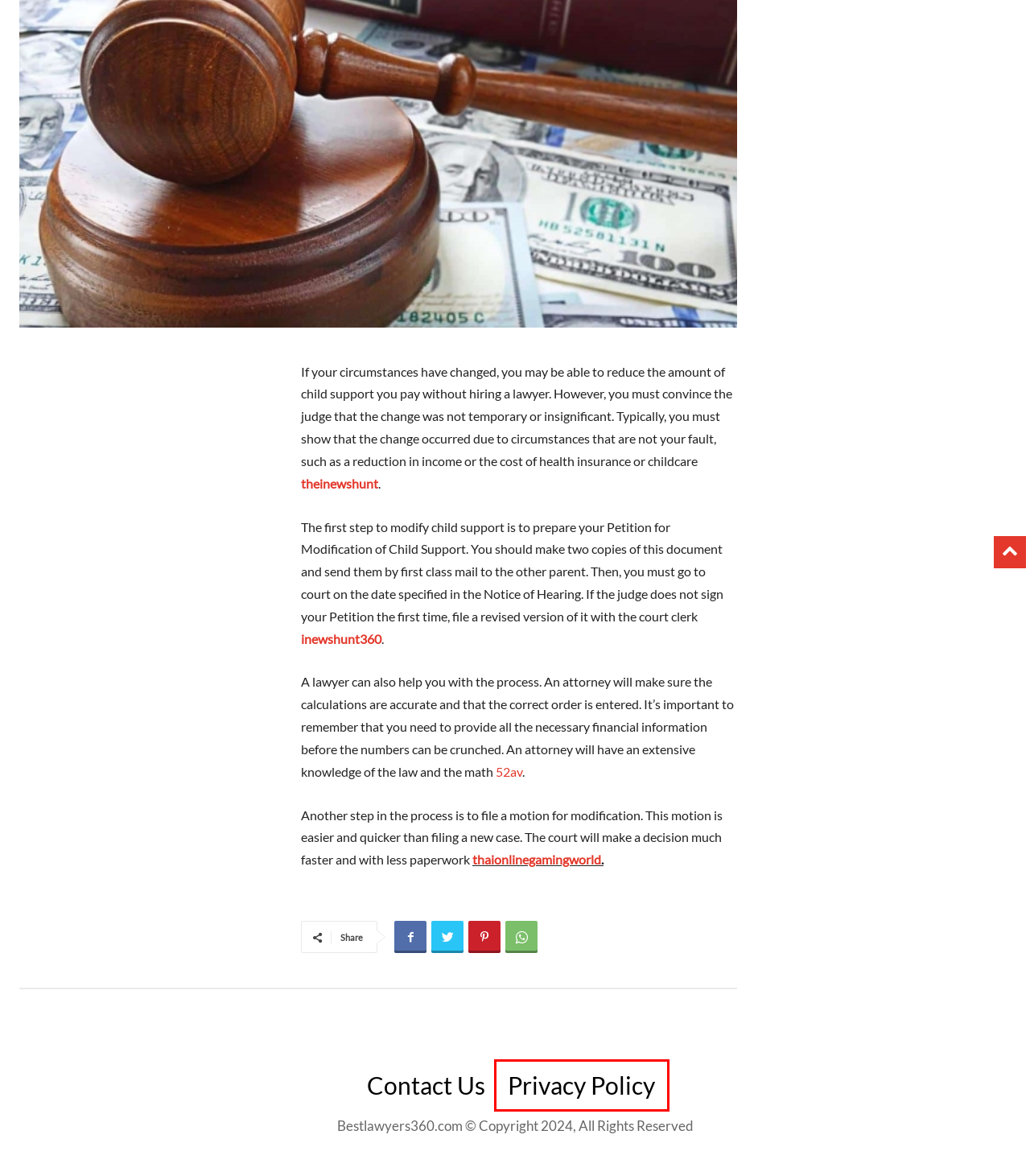Review the webpage screenshot provided, noting the red bounding box around a UI element. Choose the description that best matches the new webpage after clicking the element within the bounding box. The following are the options:
A. Contact Us - Bestlawyers360.com
B. Sportstime24day - Most Popular Sports News Platform
C. Employment Law - Bestlawyers360.com
D. Privacy Policy - Bestlawyers360.com
E. Cyber Law - Bestlawyers360.com
F. Finance Law - Bestlawyers360.com
G. Labor Law - Bestlawyers360.com
H. Nsaimg | Most Popular News Source Around The Globe

D